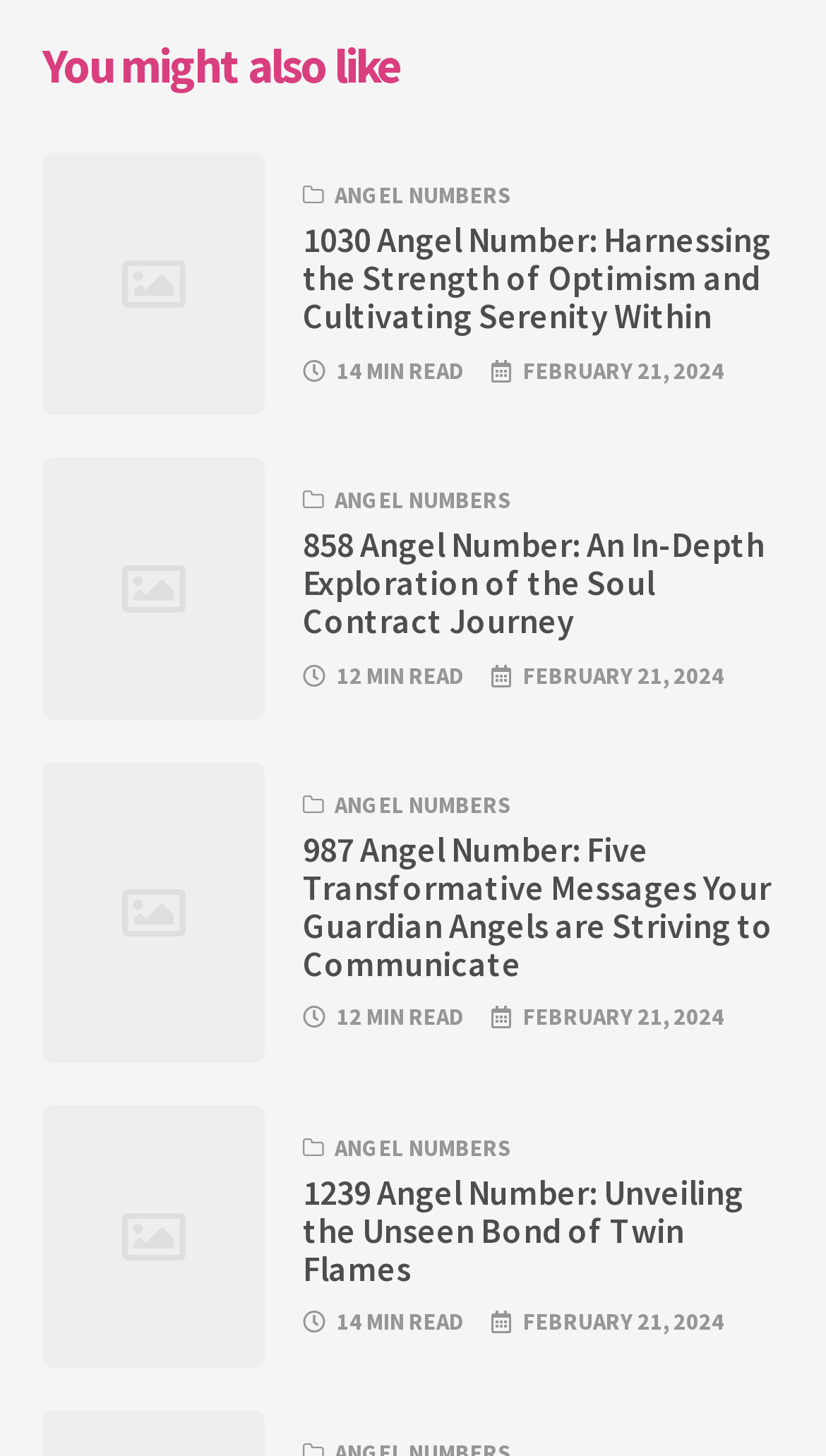Identify the bounding box coordinates for the UI element described as follows: Angel Numbers. Use the format (top-left x, top-left y, bottom-right x, bottom-right y) and ensure all values are floating point numbers between 0 and 1.

[0.405, 0.542, 0.621, 0.562]